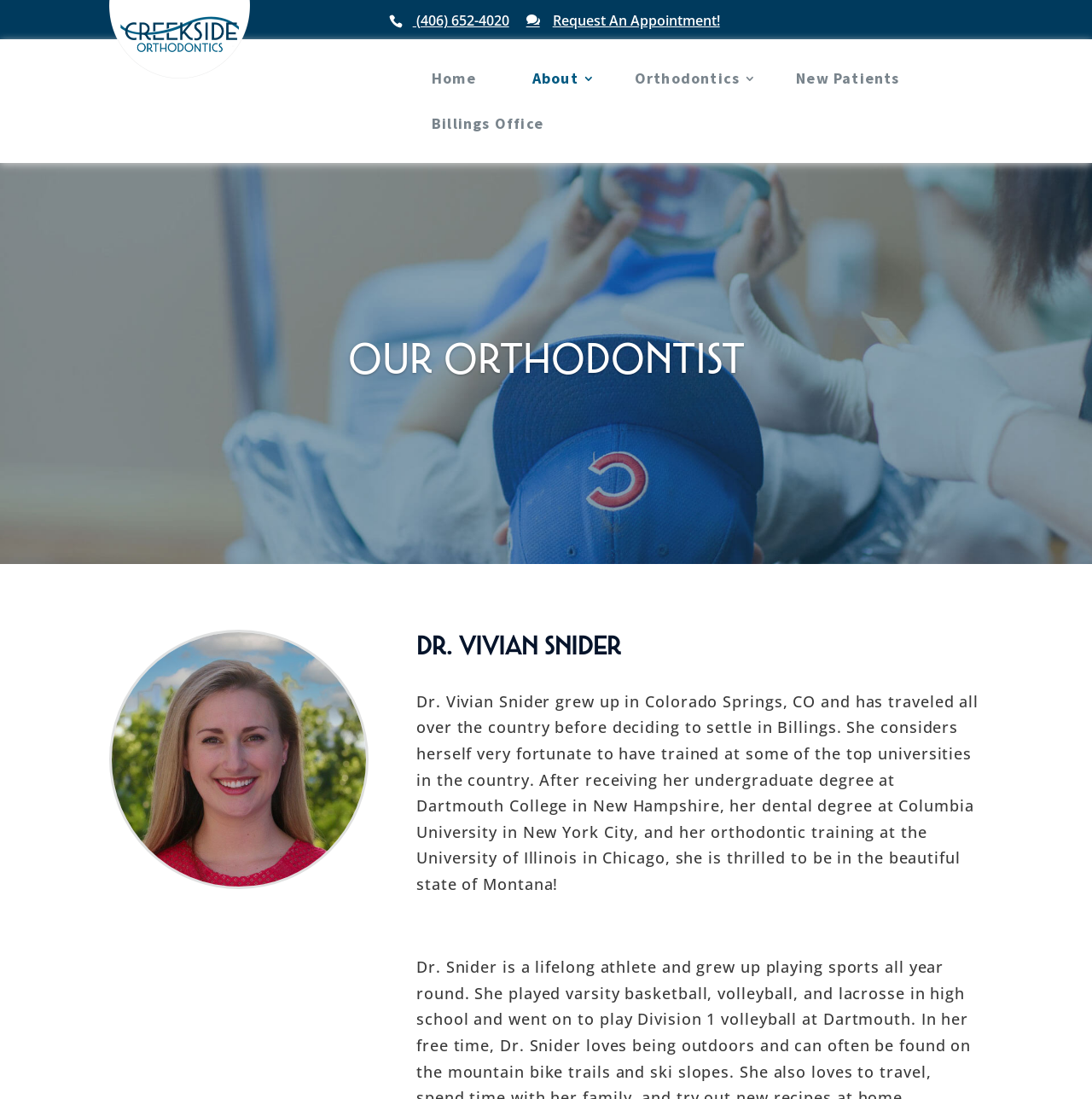Create an elaborate caption for the webpage.

The webpage is about Dr. Gregory England, an orthodontist at Creekside Orthodontist. At the top of the page, there are several links, including a phone number, a request appointment link, and navigation links to different sections of the website, such as Home, About, Orthodontics, and New Patients. 

Below the navigation links, there is a section dedicated to the orthodontist, with a heading "OUR ORTHODONTIST" in a prominent position. However, the content below this heading is actually about Dr. Vivian Snider, not Dr. Gregory England. There is an image of Dr. Vivian Snider, accompanied by a heading with her name and a brief biography that describes her background, education, and experience. The biography is a few paragraphs long and provides details about her life and career.